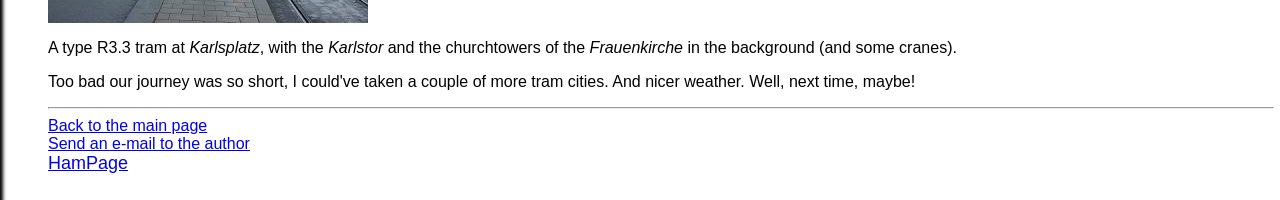Answer the question using only a single word or phrase: 
Is there a tram mentioned in the text?

yes